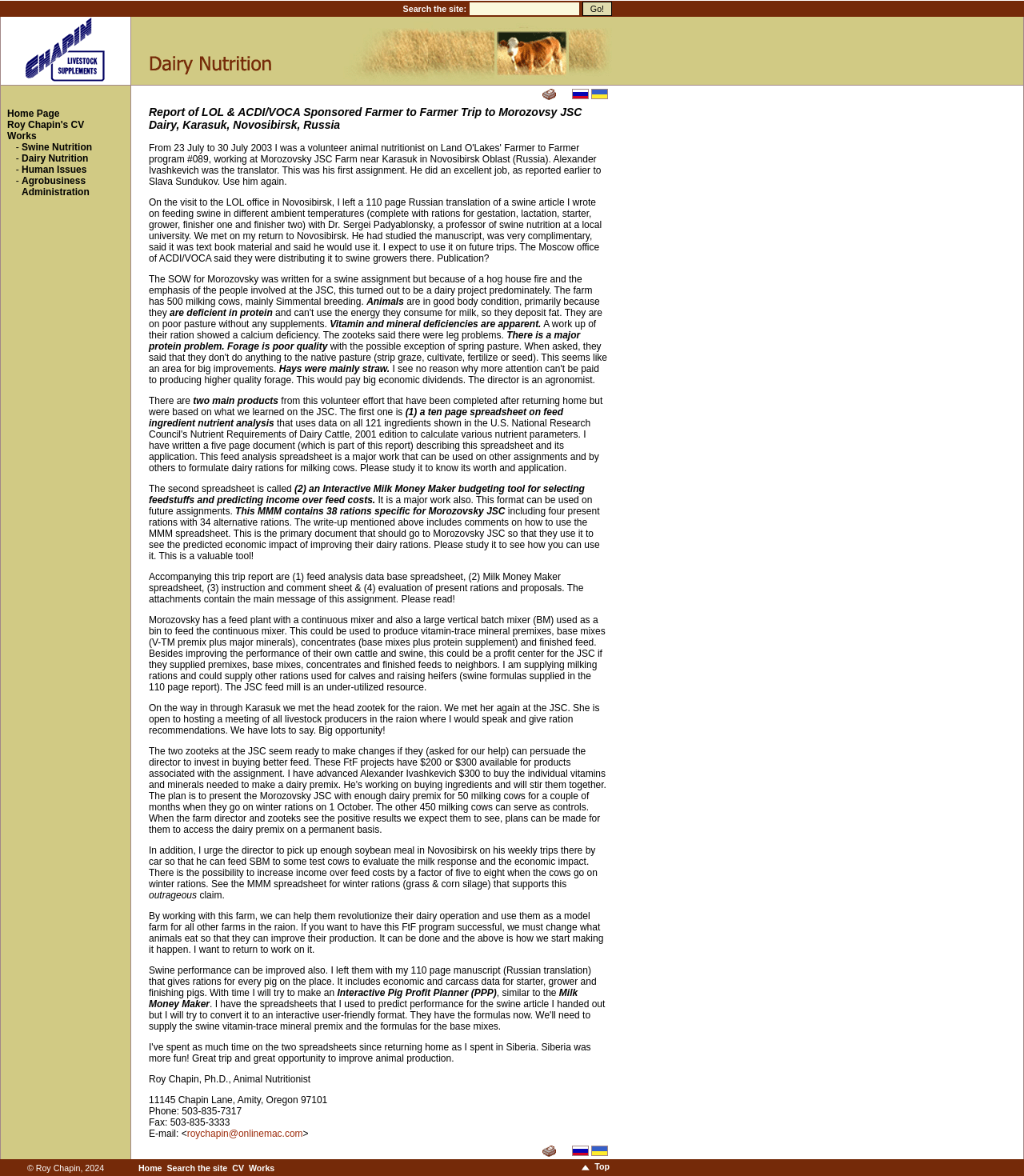Please identify the bounding box coordinates of the clickable area that will fulfill the following instruction: "Go to Home Page". The coordinates should be in the format of four float numbers between 0 and 1, i.e., [left, top, right, bottom].

[0.007, 0.092, 0.058, 0.101]